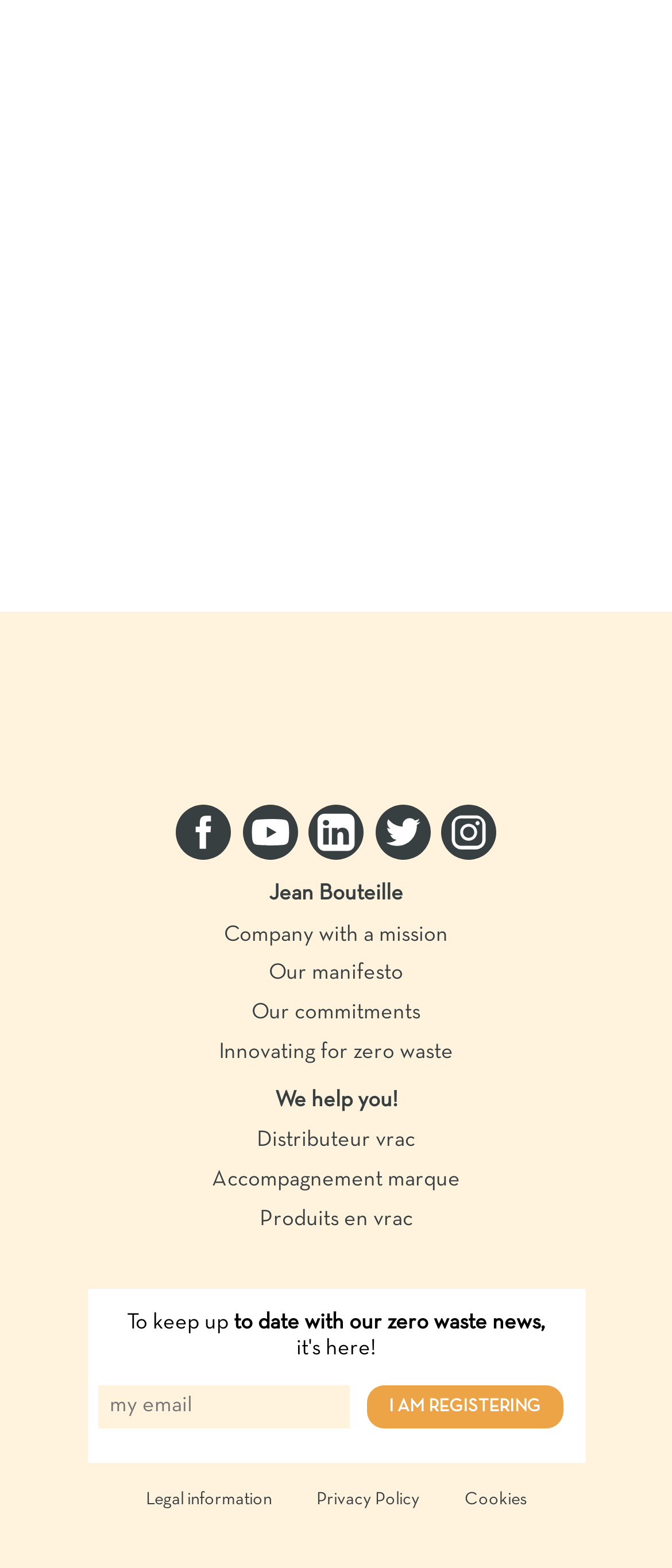Determine the bounding box for the UI element as described: "alt="Home sunray"". The coordinates should be represented as four float numbers between 0 and 1, formatted as [left, top, right, bottom].

None